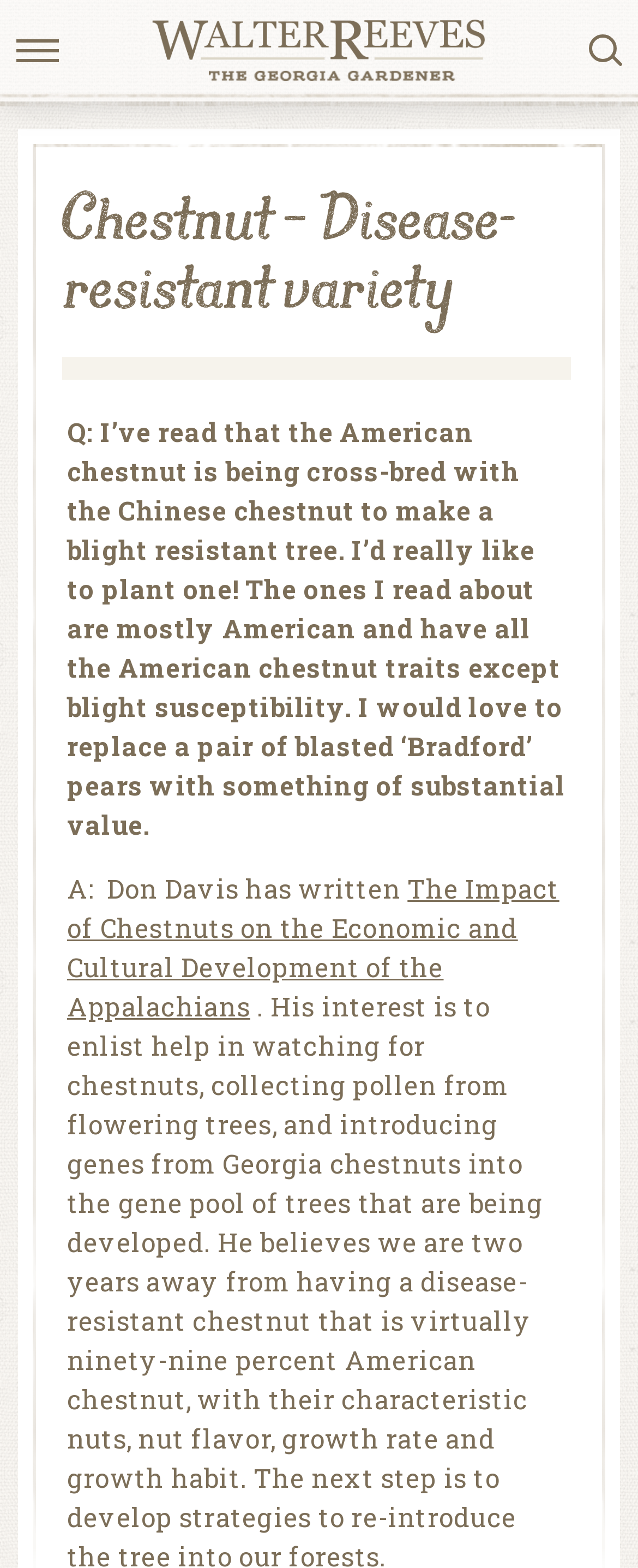Please provide a comprehensive answer to the question below using the information from the image: What is being cross-bred to make a blight-resistant tree?

The author mentions that the American chestnut is being cross-bred with the Chinese chestnut to make a blight-resistant tree, indicating that these two species are being combined to create a more resilient tree.